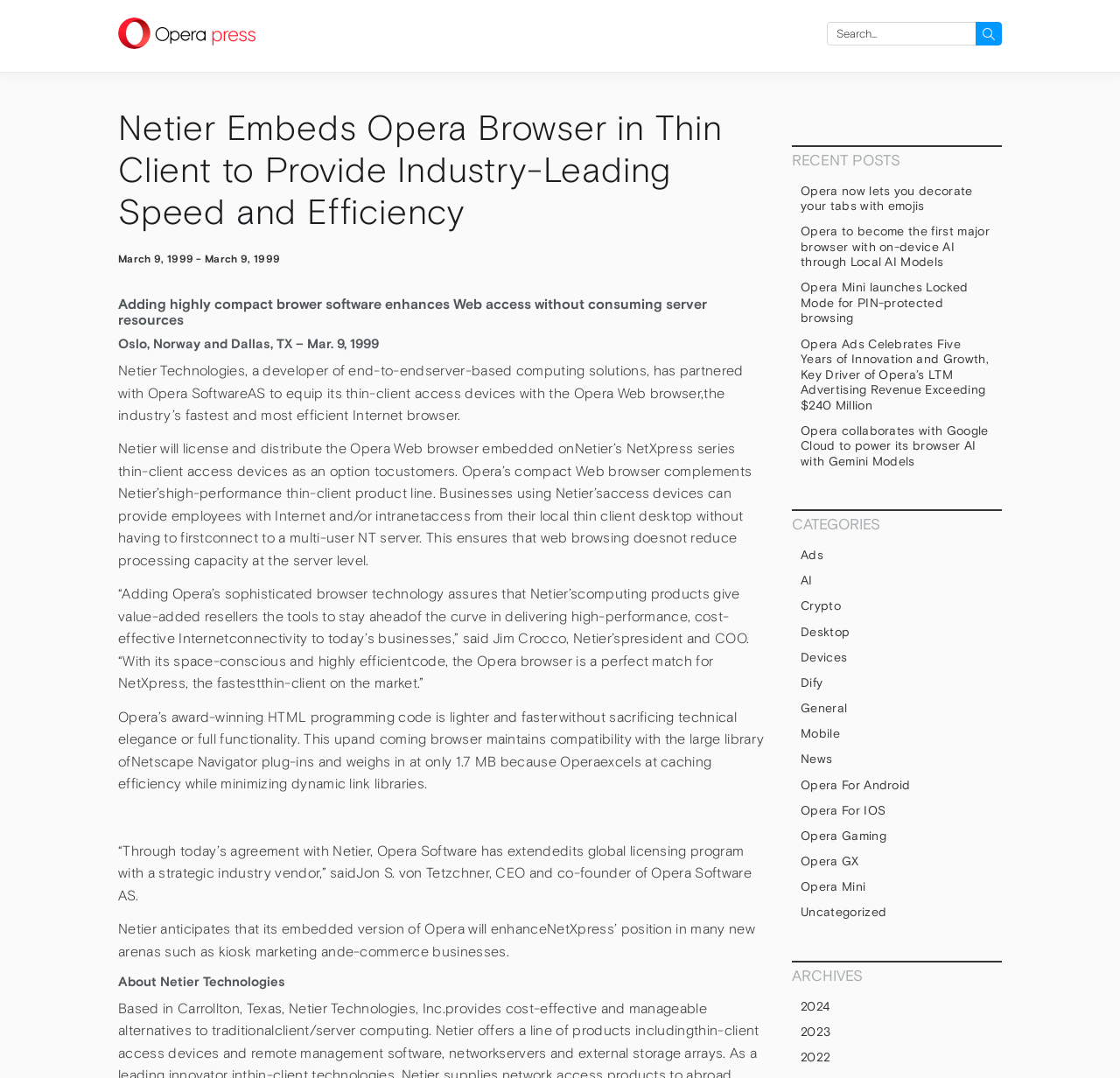Determine the bounding box coordinates for the element that should be clicked to follow this instruction: "View archives from 2024". The coordinates should be given as four float numbers between 0 and 1, in the format [left, top, right, bottom].

[0.707, 0.924, 0.895, 0.944]